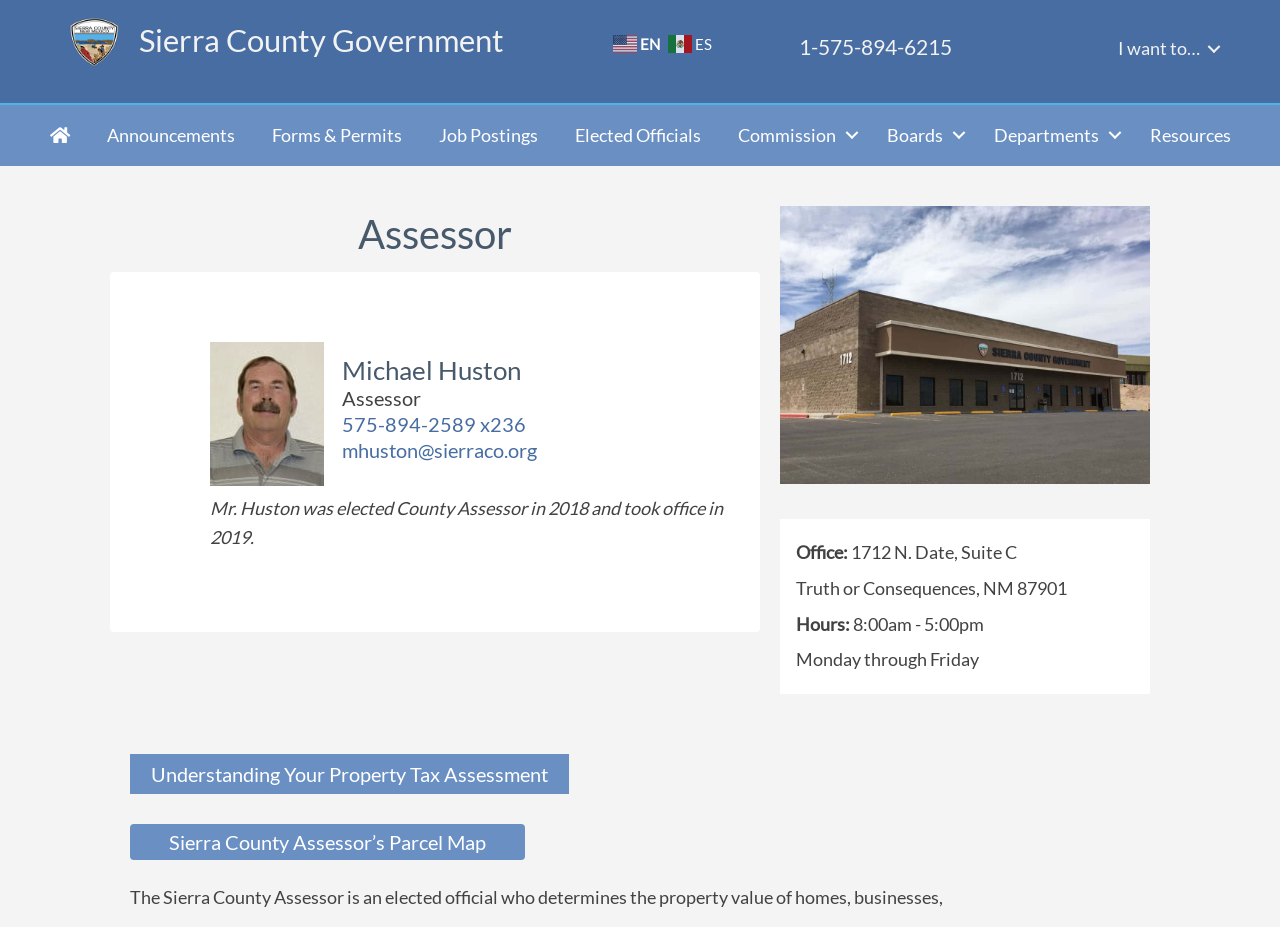Determine the bounding box for the UI element that matches this description: "mhuston@sierraco.org".

[0.267, 0.472, 0.42, 0.498]